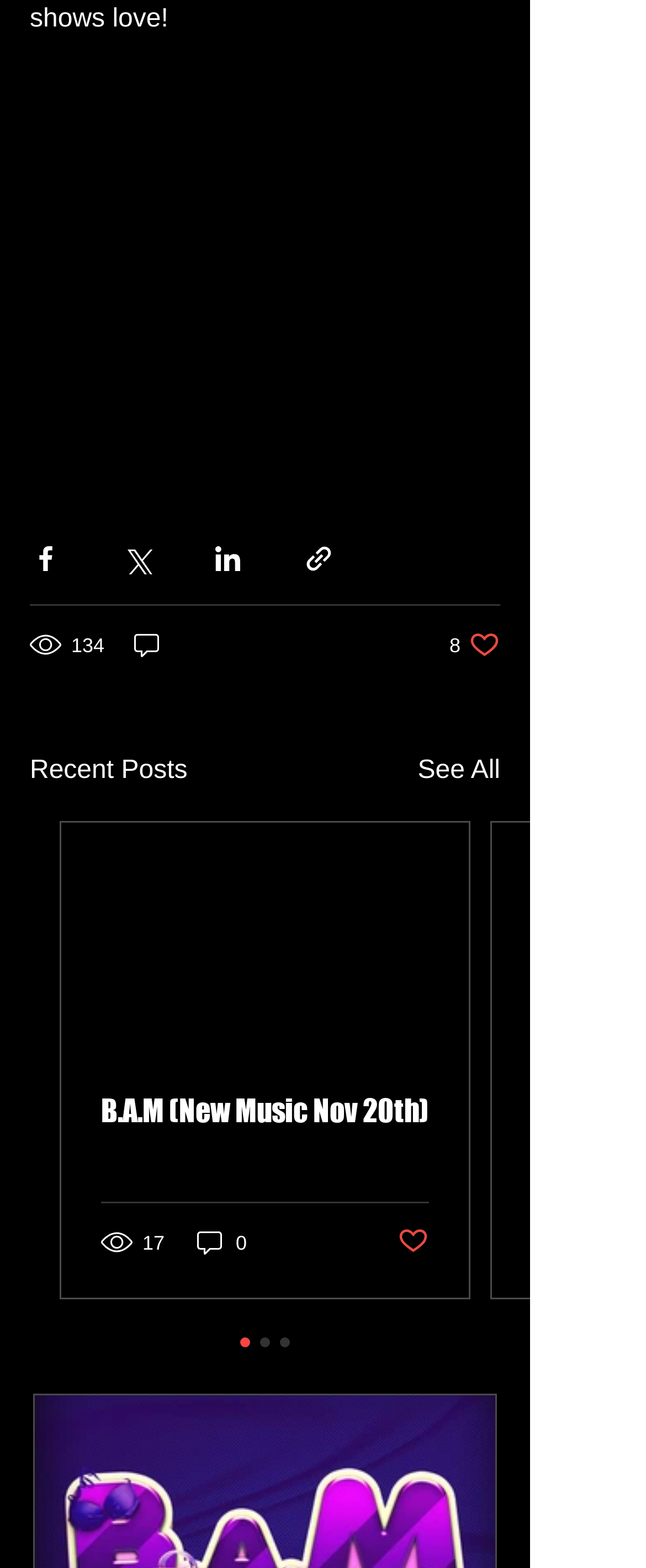How many comments does the post have?
Based on the screenshot, answer the question with a single word or phrase.

0 comments